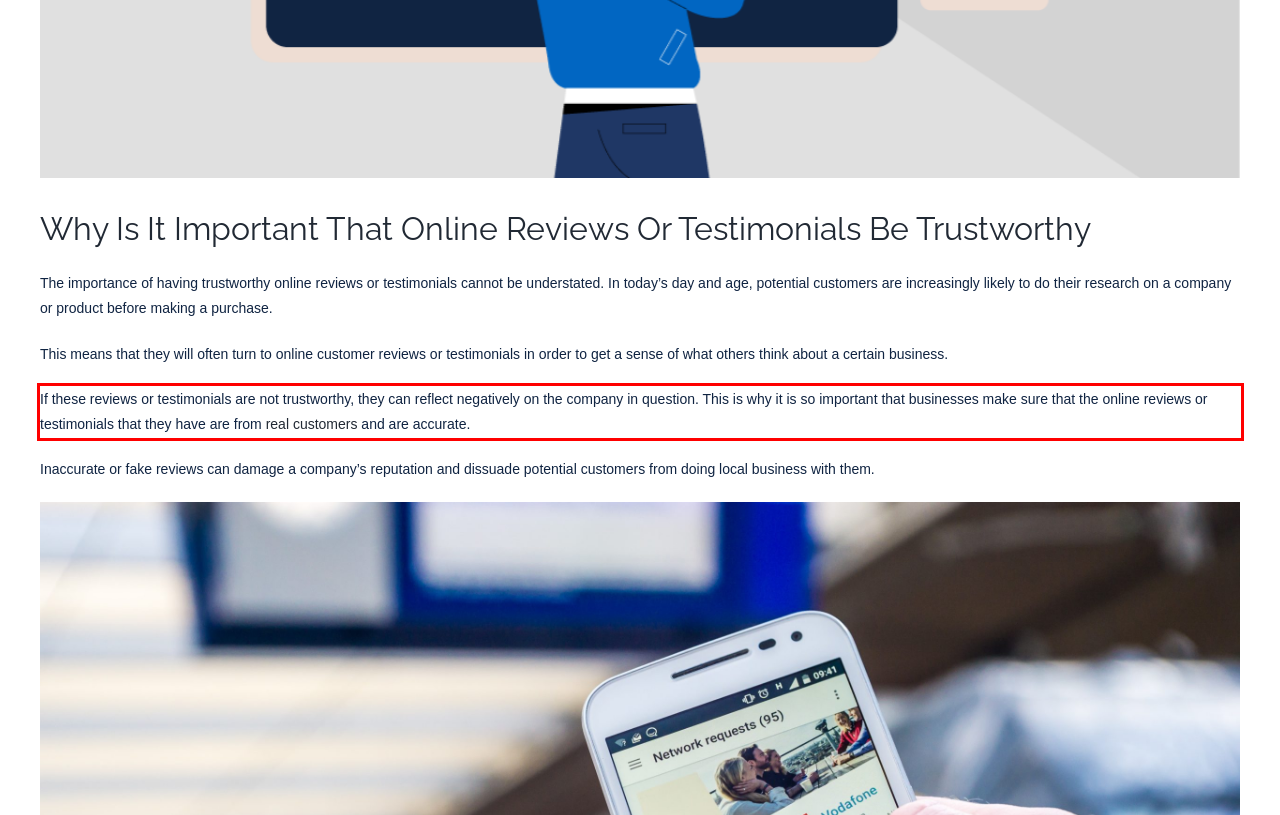In the given screenshot, locate the red bounding box and extract the text content from within it.

If these reviews or testimonials are not trustworthy, they can reflect negatively on the company in question. This is why it is so important that businesses make sure that the online reviews or testimonials that they have are from real customers and are accurate.